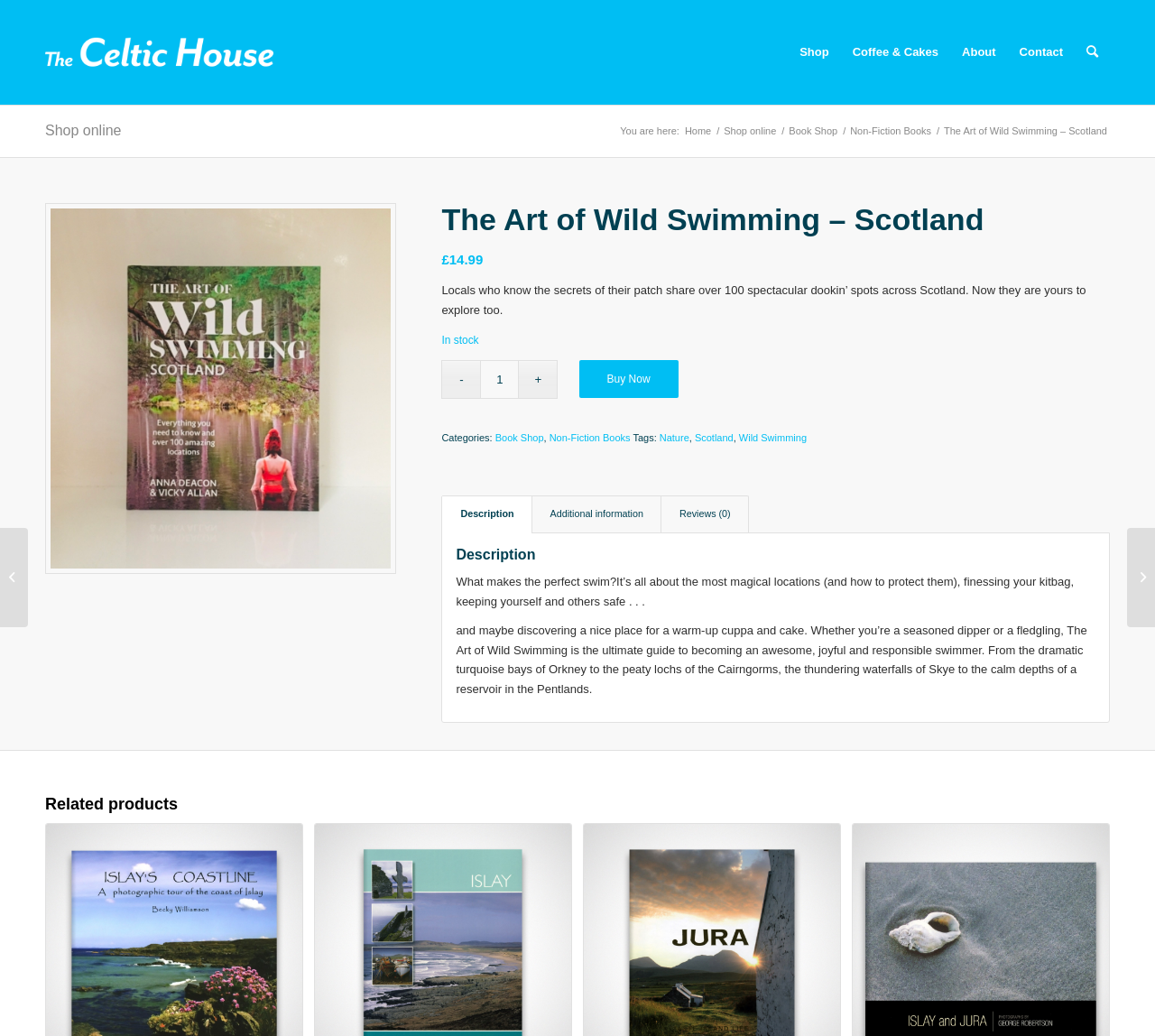Respond to the question below with a concise word or phrase:
What is the current quantity of the product?

1